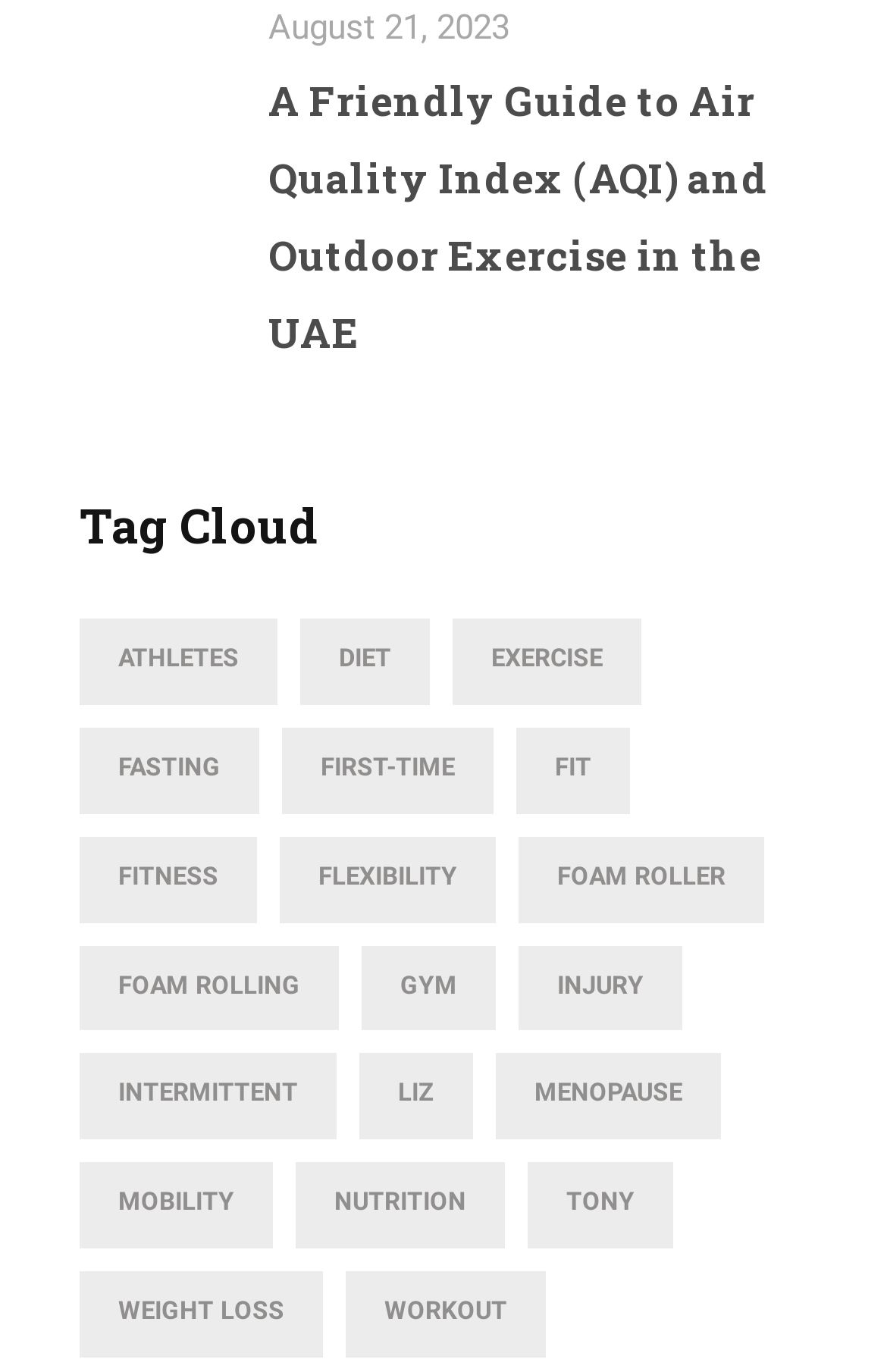Please identify the bounding box coordinates of the clickable element to fulfill the following instruction: "Explore the 'Fitness' category". The coordinates should be four float numbers between 0 and 1, i.e., [left, top, right, bottom].

[0.09, 0.609, 0.29, 0.672]